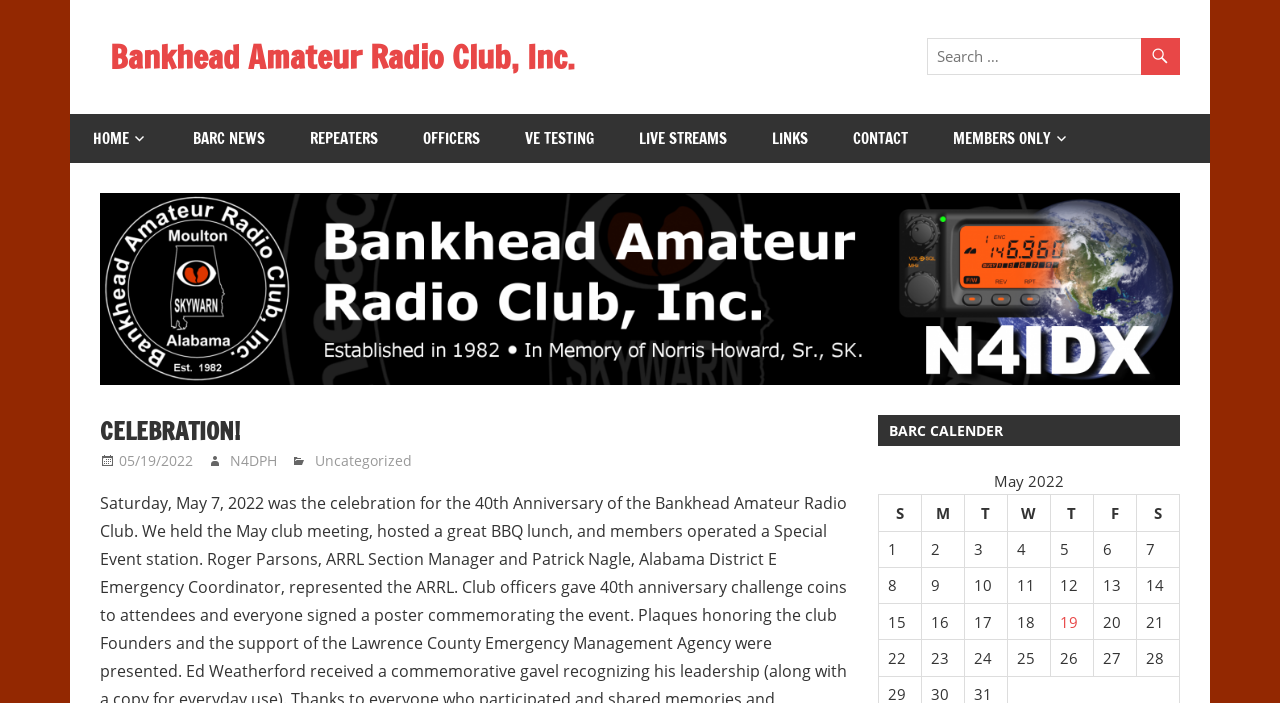Please provide the bounding box coordinates for the element that needs to be clicked to perform the following instruction: "View posts published on May 19, 2022". The coordinates should be given as four float numbers between 0 and 1, i.e., [left, top, right, bottom].

[0.821, 0.859, 0.854, 0.91]